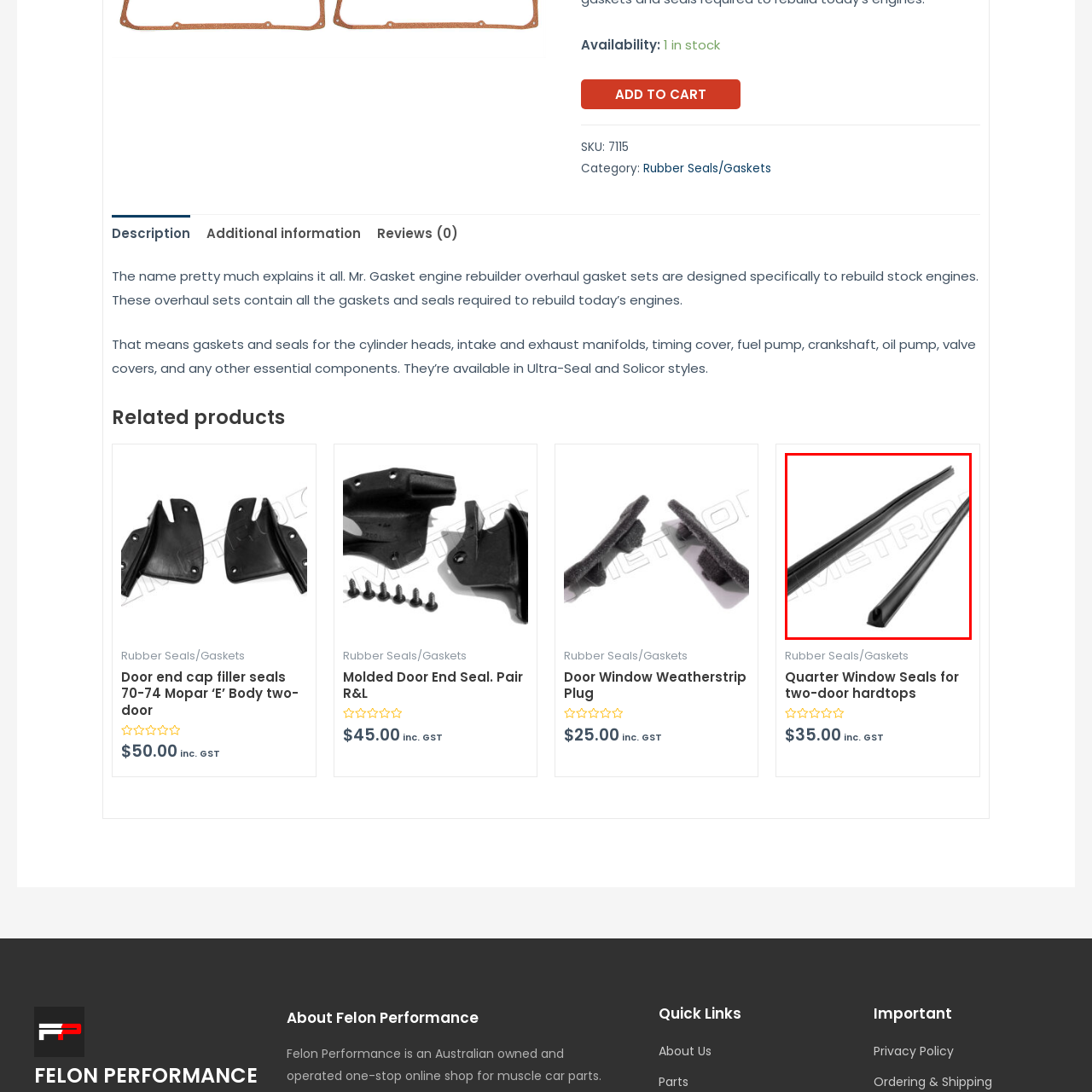Generate an in-depth caption for the image enclosed by the red boundary.

The image features a pair of quarter window seals designed for rear windows of two-door hardtop models from 1964 to 1970 Dodge and Plymouth vehicles. These seals are essential for preventing water leaks and providing a proper fit for the car's windows, contributing to both functionality and aesthetics. The product is part of the rubber seals and gaskets category, highlighting its importance in maintaining the integrity of classic car restorations. Priced at $35.00 including GST, these seals are a valuable addition for car enthusiasts looking to enhance their vehicle's performance and look.